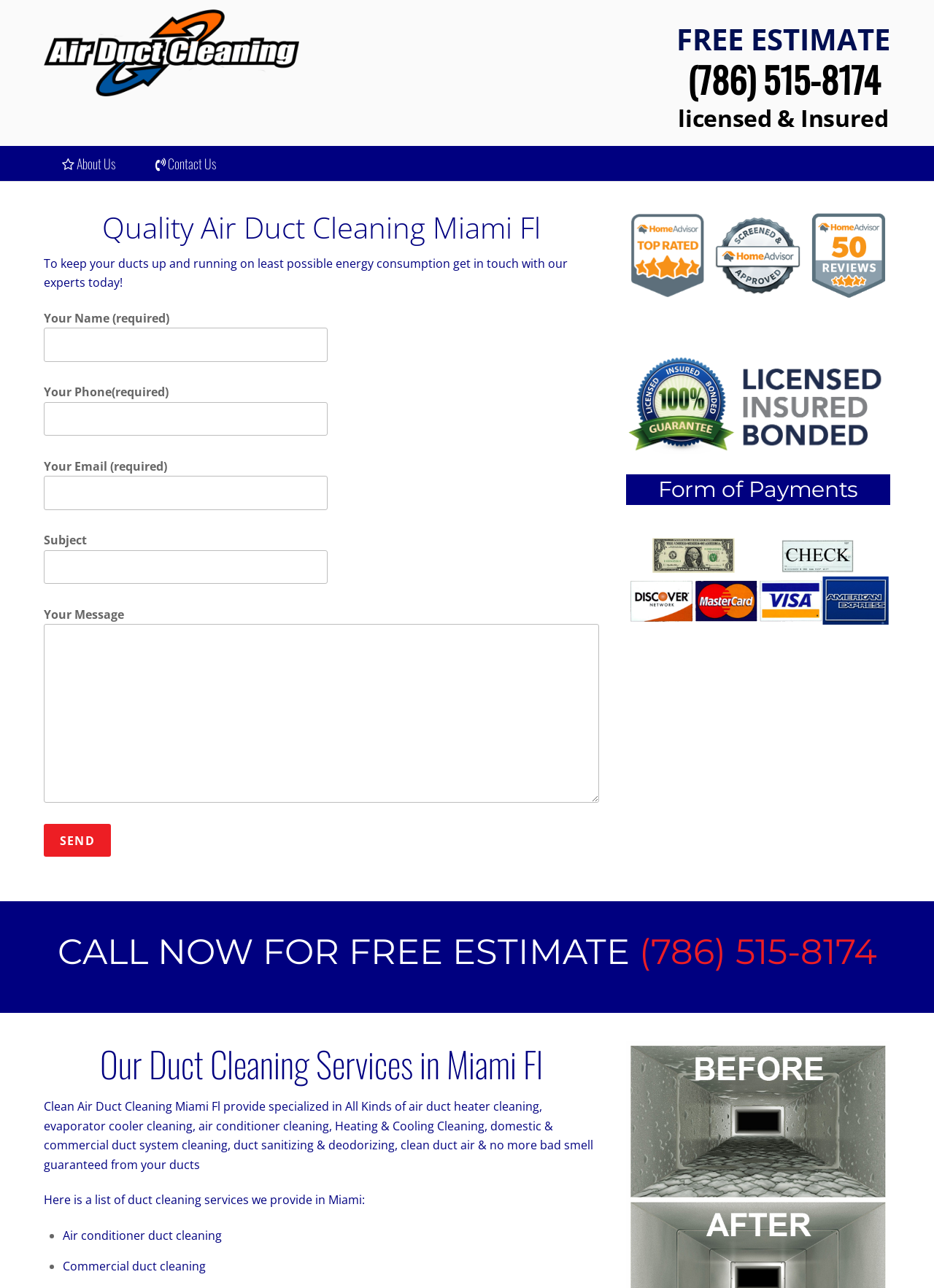What is the phone number for a free estimate? Analyze the screenshot and reply with just one word or a short phrase.

(786) 515-8174